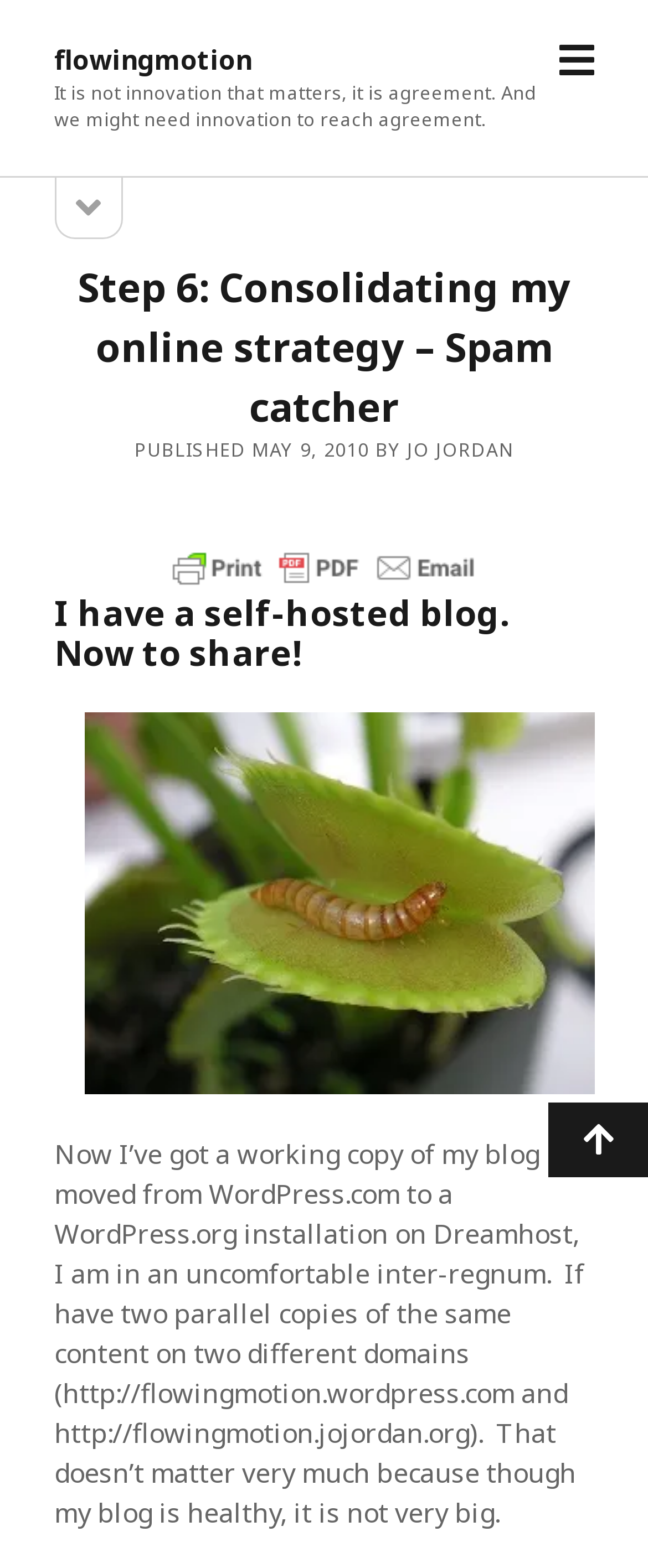With reference to the image, please provide a detailed answer to the following question: How many domains does the author have?

I counted the number of domains mentioned in the text 'I have two parallel copies of the same content on two different domains (http://flowingmotion.wordpress.com and http://flowingmotion.jojordan.org)' at coordinates [0.083, 0.724, 0.901, 0.976].